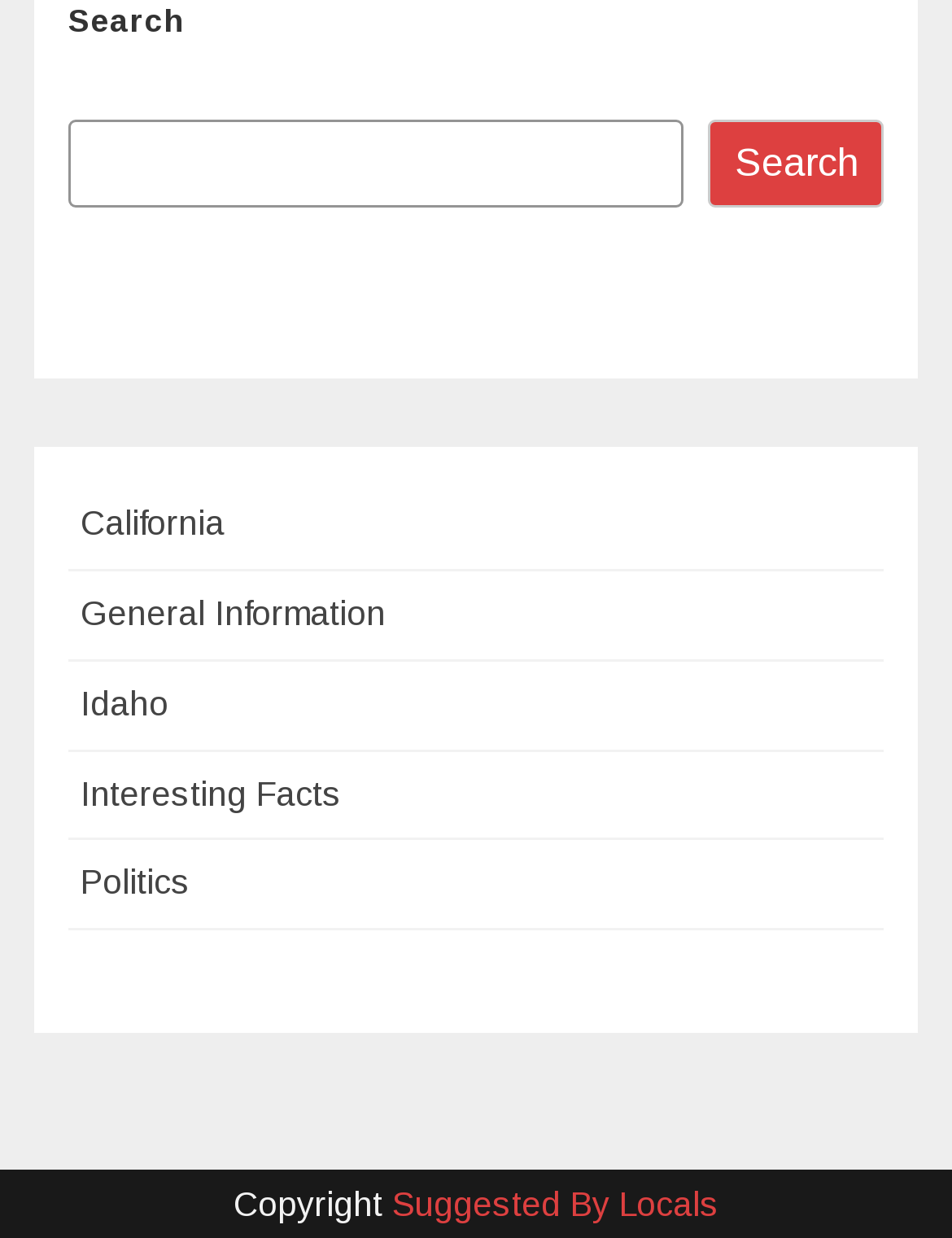What is the last link on the webpage?
Can you provide an in-depth and detailed response to the question?

The last link on the webpage is 'Suggested By Locals', which is located at the bottom of the webpage, below the 'Copyright' text.